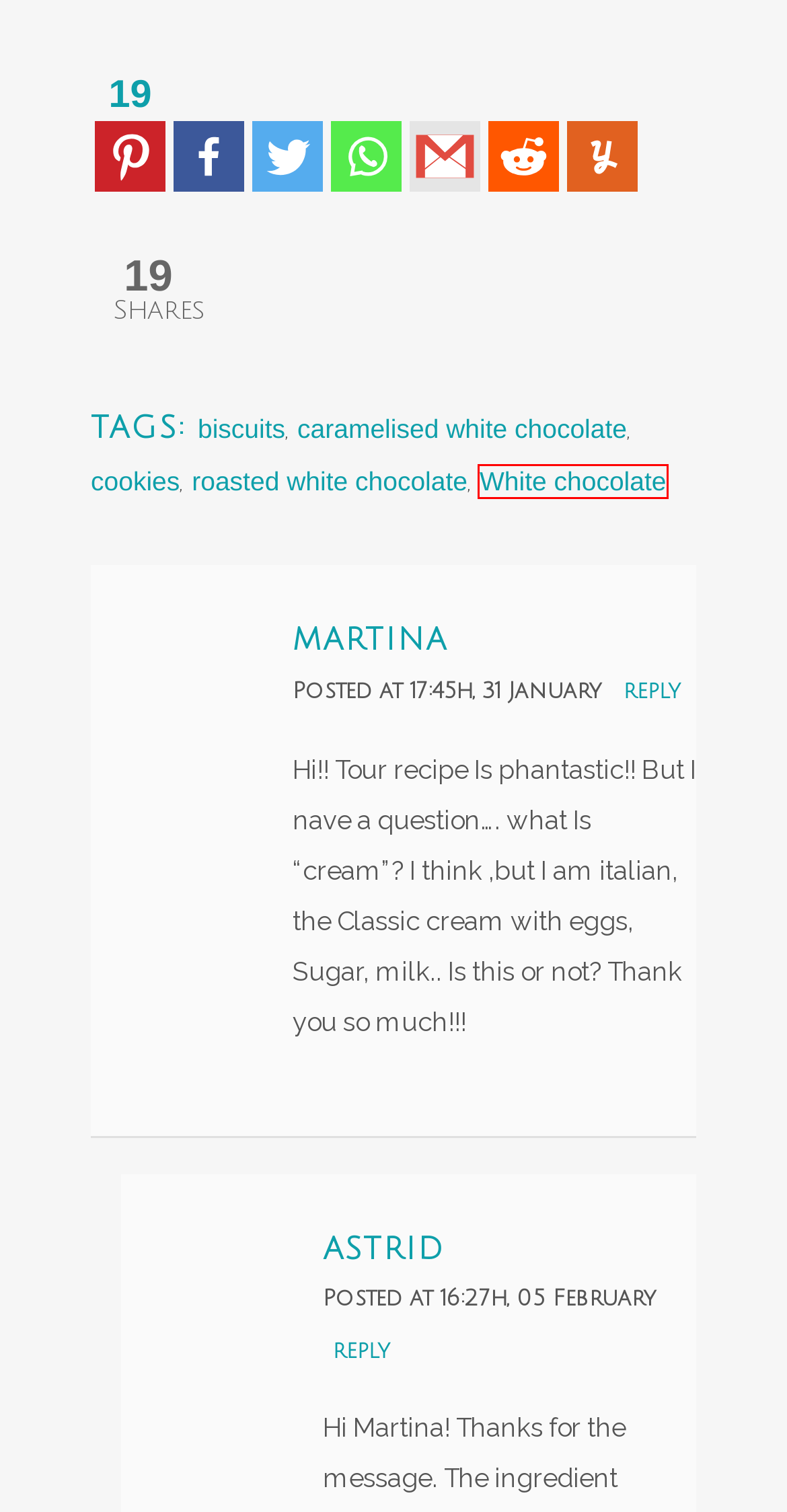You have a screenshot showing a webpage with a red bounding box highlighting an element. Choose the webpage description that best fits the new webpage after clicking the highlighted element. The descriptions are:
A. cookies Archives - The Sweet Rebellion
B. Yummly: Personalized Recipe Recommendations and Search
C. caramelised white chocolate Archives - The Sweet Rebellion
D. My Blog – My WordPress Blog
E. Home - The Sweet Rebellion
F. White chocolate Archives - The Sweet Rebellion
G. Terms of Use - The Sweet Rebellion
H. roasted white chocolate Archives - The Sweet Rebellion

F